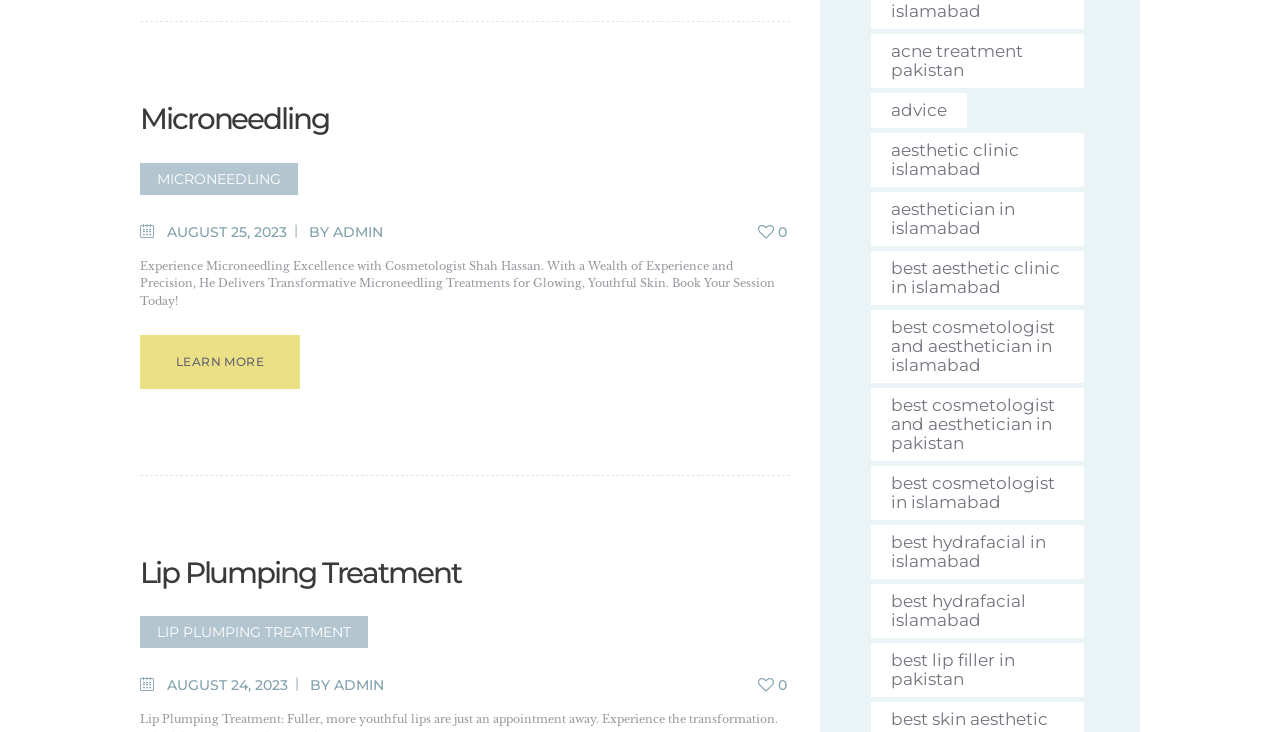Identify the bounding box coordinates necessary to click and complete the given instruction: "Read the article by ADMIN".

[0.26, 0.305, 0.299, 0.329]